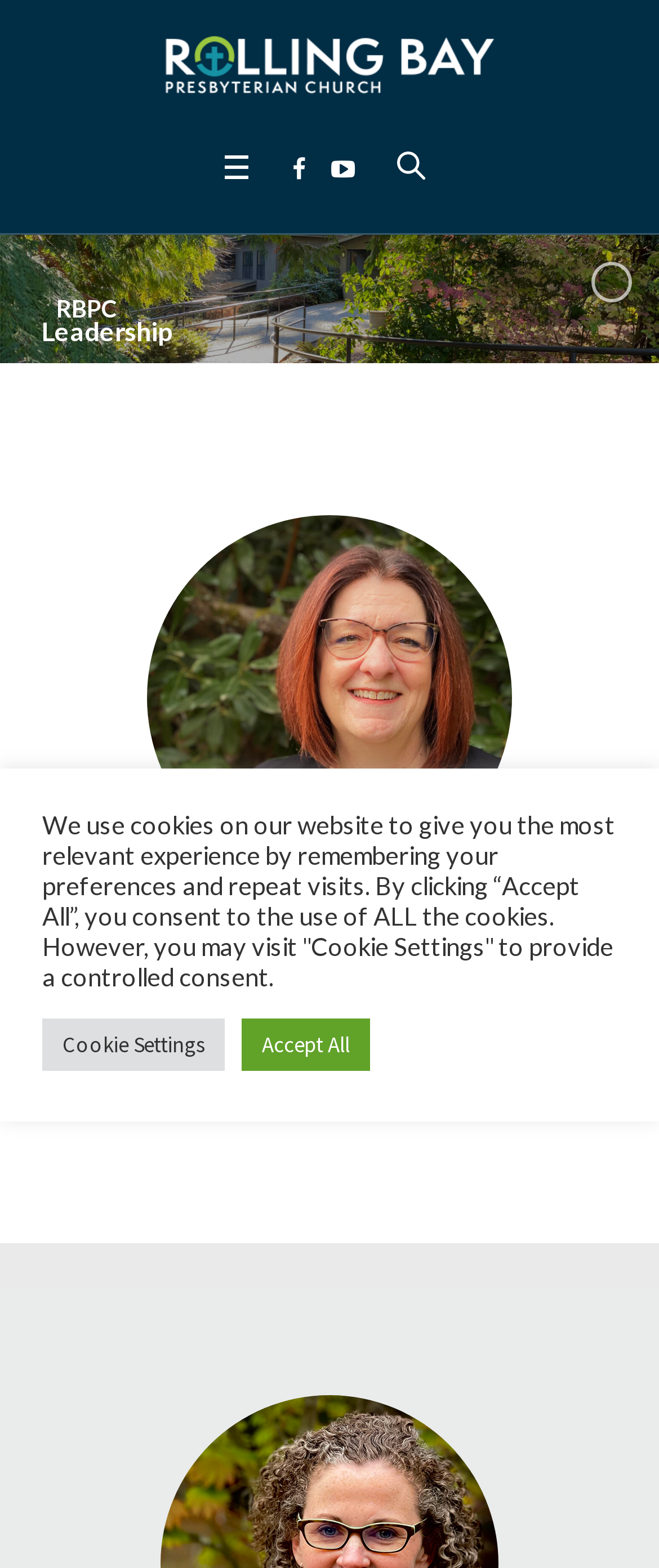Please locate the clickable area by providing the bounding box coordinates to follow this instruction: "Click the link to Rolling Bay Presbyterian Church".

[0.244, 0.022, 0.756, 0.062]